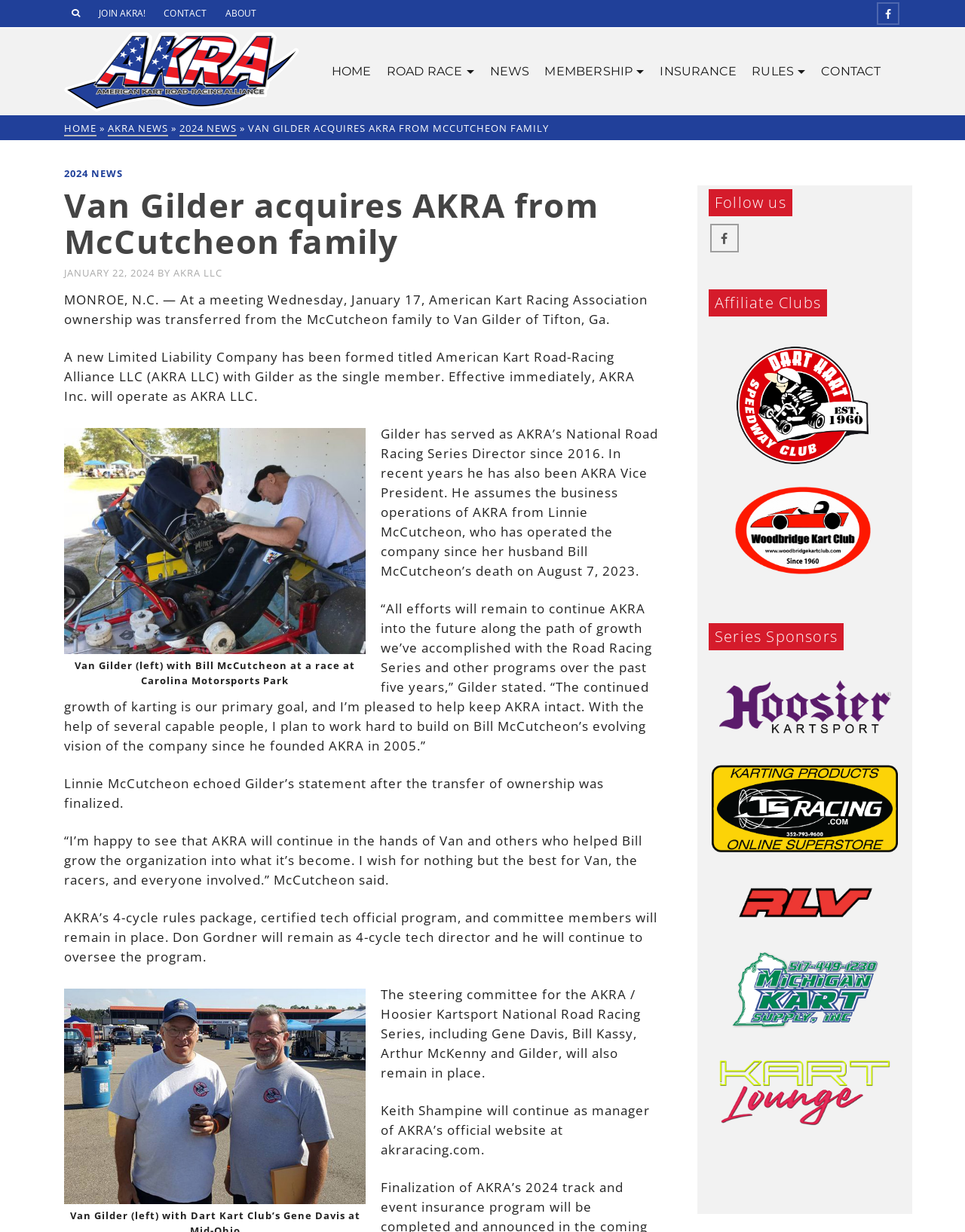Find the bounding box coordinates of the clickable area required to complete the following action: "Read the blog about WordPress Cheat-Sheet".

None